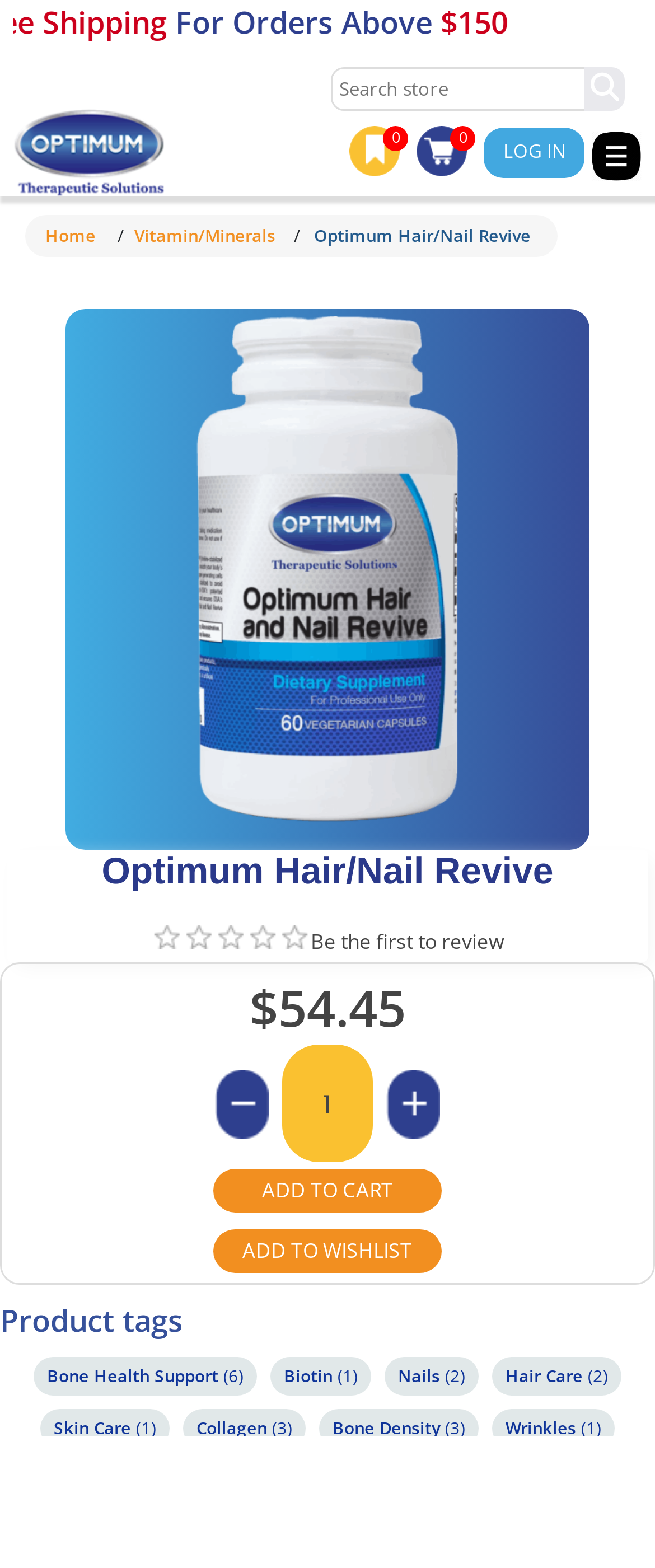Determine the bounding box coordinates for the area that needs to be clicked to fulfill this task: "Enter a quantity". The coordinates must be given as four float numbers between 0 and 1, i.e., [left, top, right, bottom].

[0.43, 0.666, 0.57, 0.741]